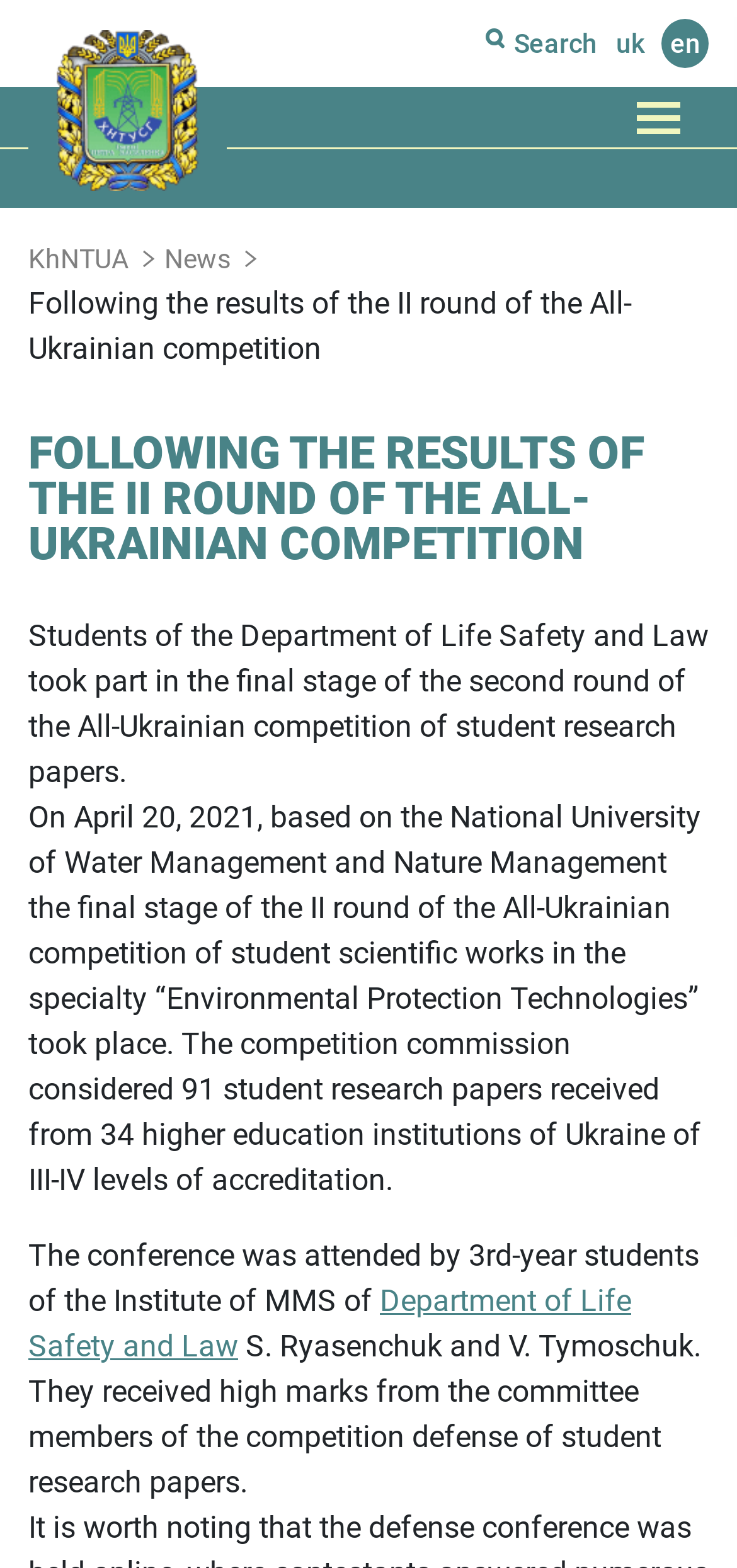Locate and extract the text of the main heading on the webpage.

FOLLOWING THE RESULTS OF THE II ROUND OF THE ALL-UKRAINIAN COMPETITION